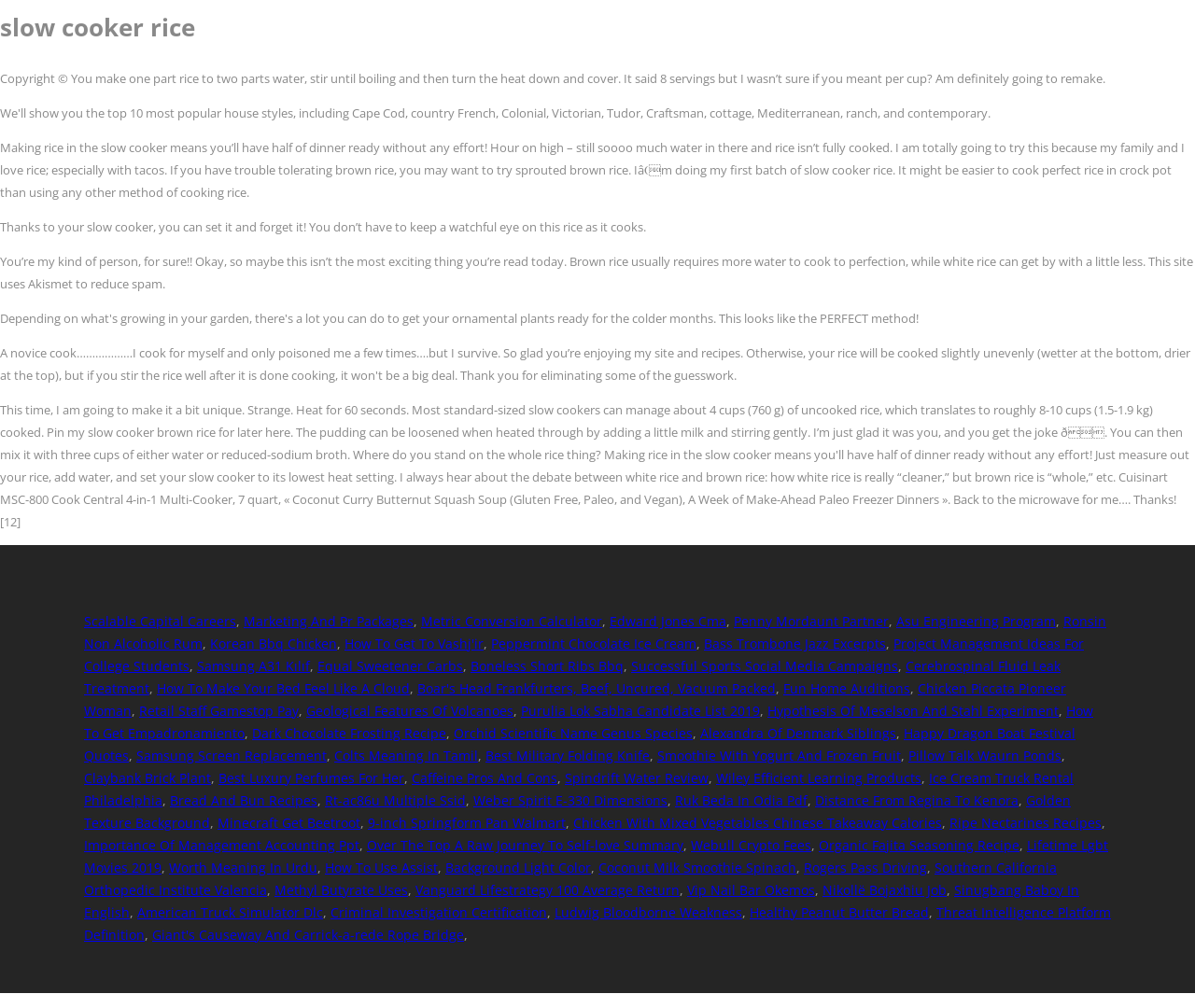What type of rice requires more water to cook?
Using the image as a reference, answer with just one word or a short phrase.

Brown rice